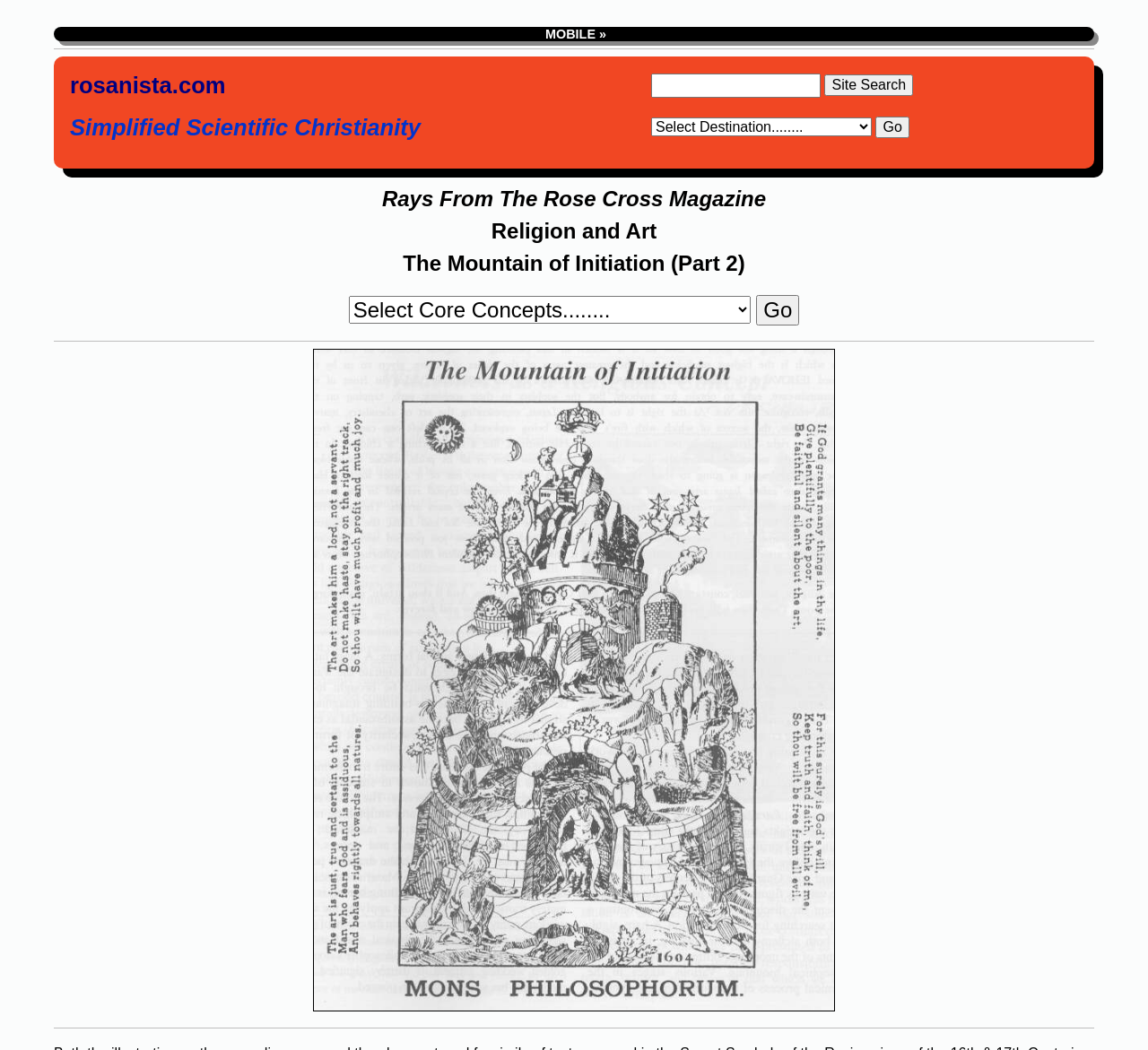Write a detailed summary of the webpage.

The webpage is divided into several sections. At the top, there is a horizontal separator line. Below it, there is a table with two rows. The first row contains three cells: a link to "rosanista.com" on the left, a series of blank spaces in the middle, and a "Site Search" feature on the right, which includes a text box and a button. The second row also has three cells: a title "Simplified Scientific Christianity" on the left, another series of blank spaces in the middle, and a "Select Destination" feature on the right, which includes a combo box and a "Go" button.

Below the table, there are three lines of text: "Rays From The Rose Cross Magazine", "Religion and Art", and "The Mountain of Initiation (Part 2)". Following these lines, there is a combo box and a "Go" button. 

Further down, there is a large image that takes up most of the width of the page and spans from the middle to the bottom of the page. The image is surrounded by horizontal separator lines at the top and bottom.